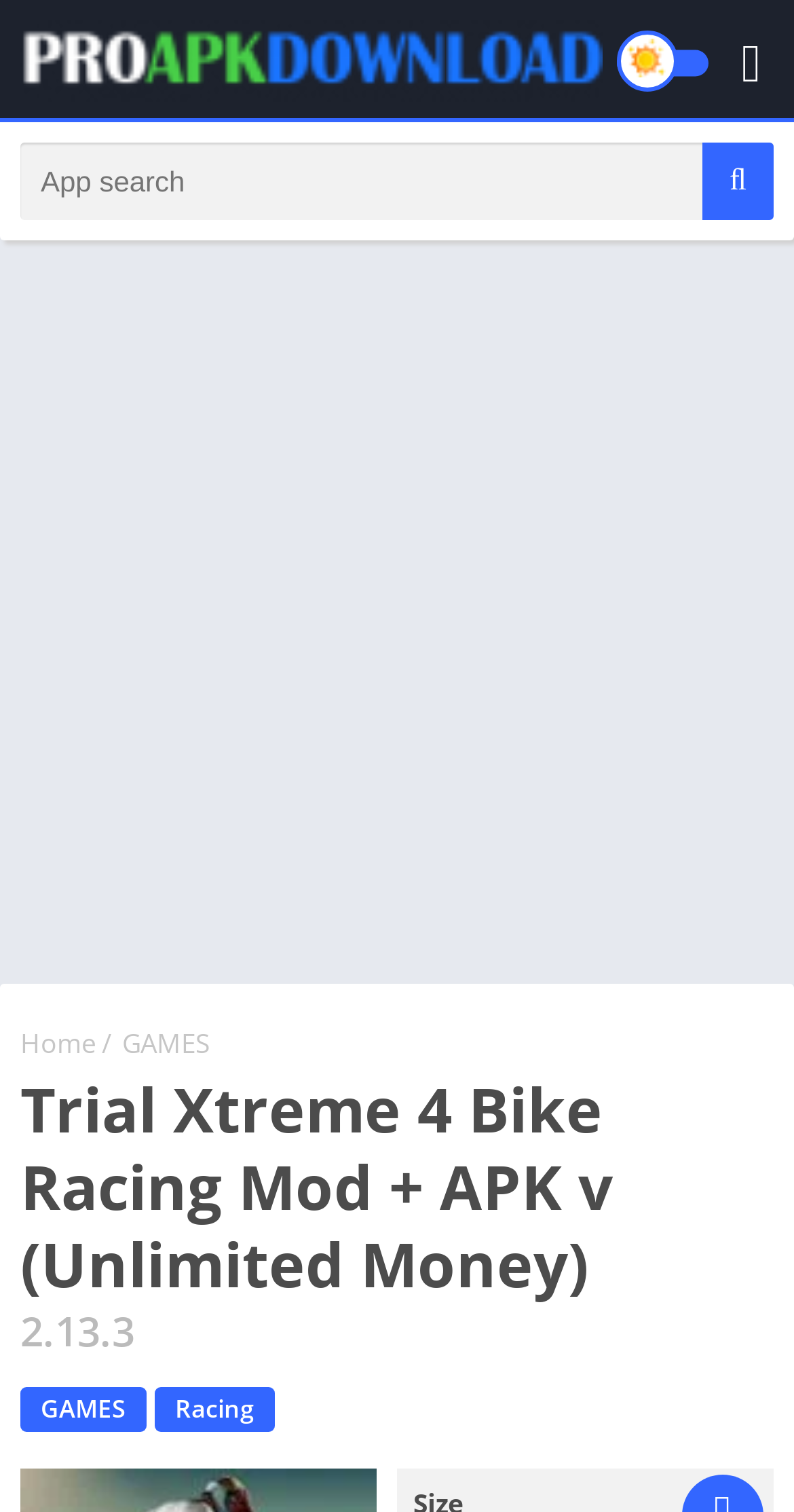Determine the bounding box coordinates of the section I need to click to execute the following instruction: "Download Trial Xtreme 4 Bike Racing Mod". Provide the coordinates as four float numbers between 0 and 1, i.e., [left, top, right, bottom].

[0.026, 0.013, 0.758, 0.067]